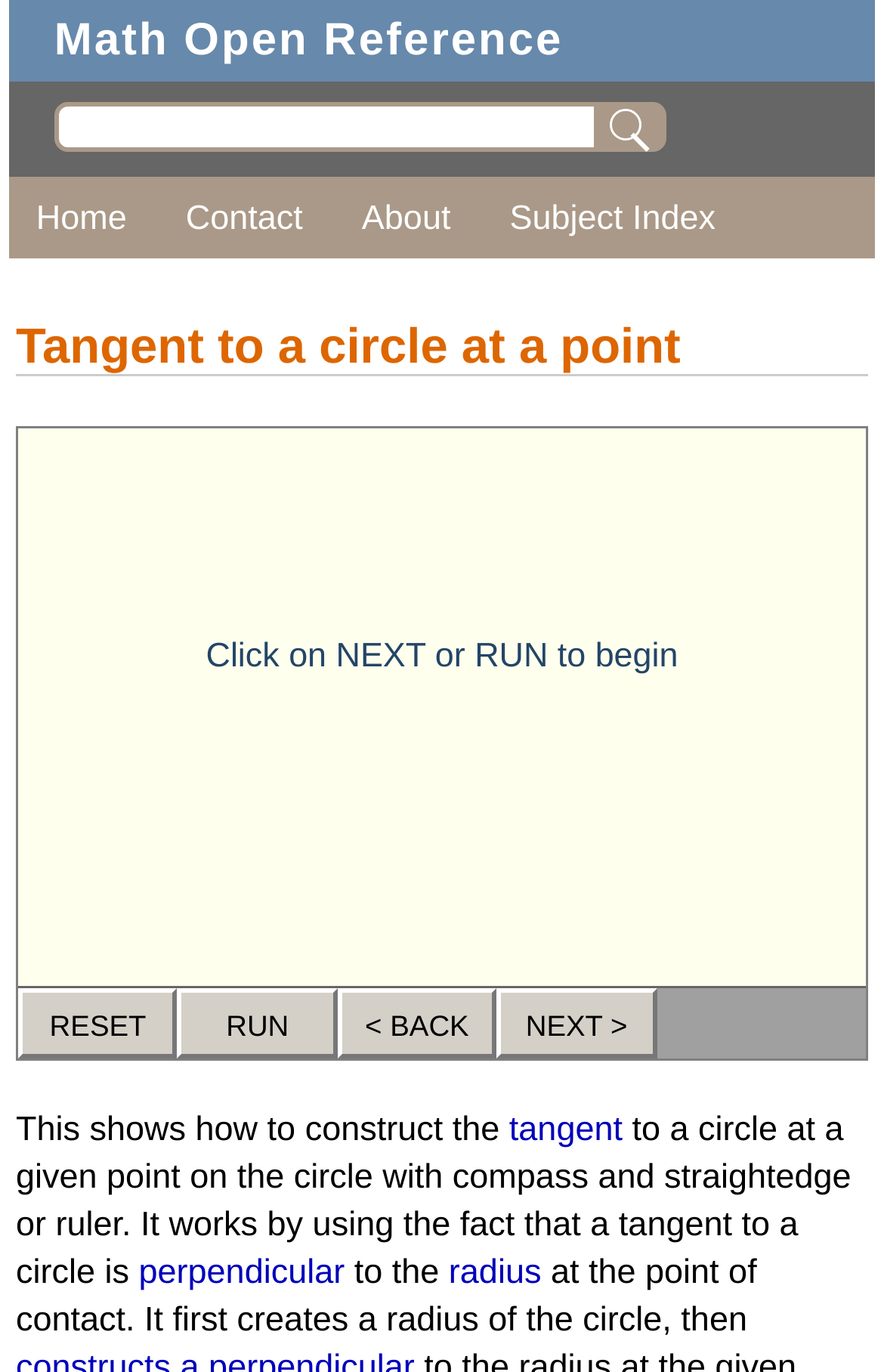Predict the bounding box coordinates of the area that should be clicked to accomplish the following instruction: "Click on Math Open Reference". The bounding box coordinates should consist of four float numbers between 0 and 1, i.e., [left, top, right, bottom].

[0.061, 0.013, 0.637, 0.048]